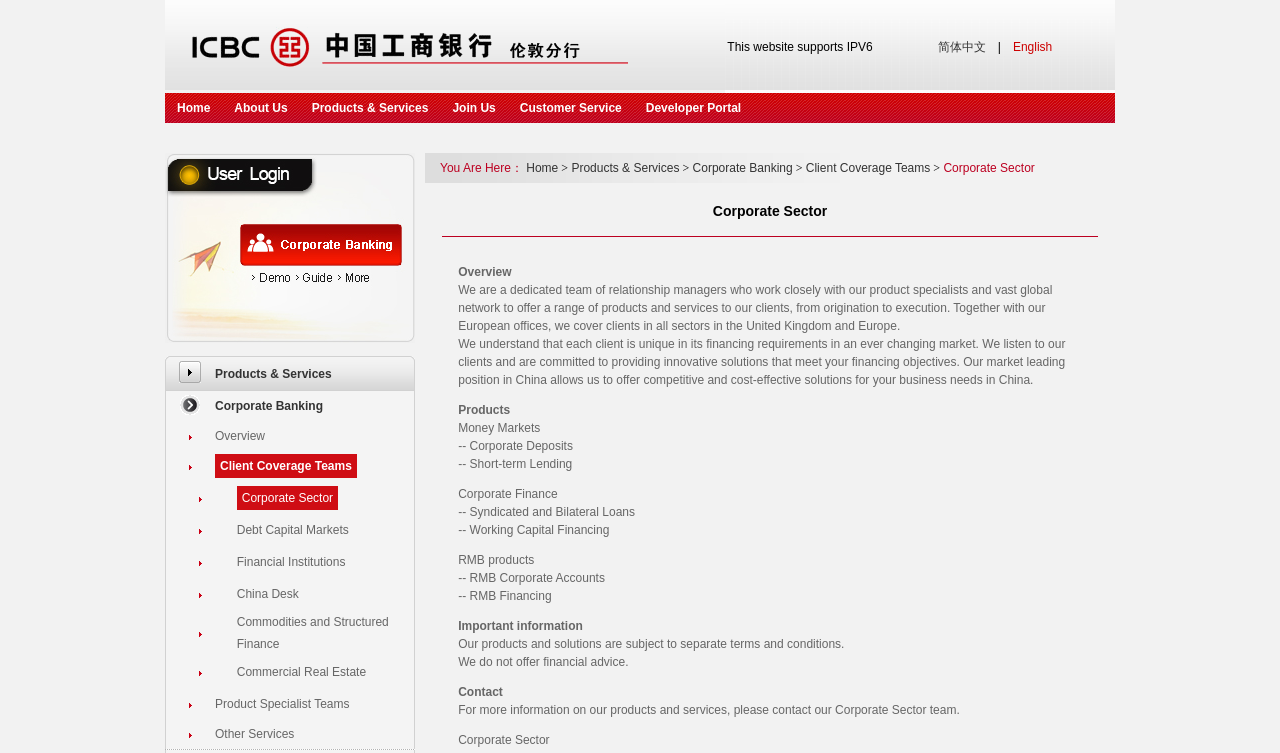Please specify the bounding box coordinates of the element that should be clicked to execute the given instruction: 'Switch to English'. Ensure the coordinates are four float numbers between 0 and 1, expressed as [left, top, right, bottom].

[0.684, 0.048, 0.871, 0.075]